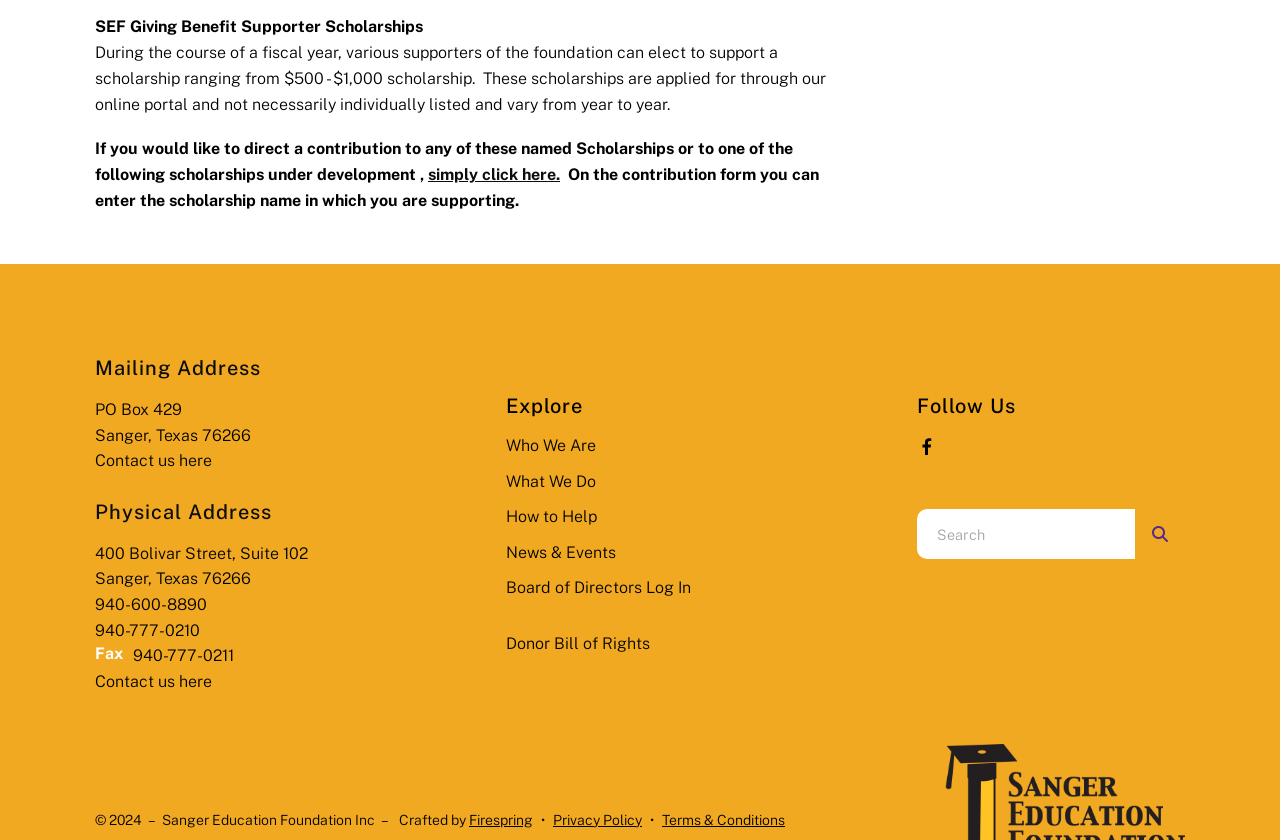What social media platform is linked?
Please give a detailed answer to the question using the information shown in the image.

The social media platform linked is Facebook, which is mentioned in the 'Follow Us' section with an image of the Facebook logo.